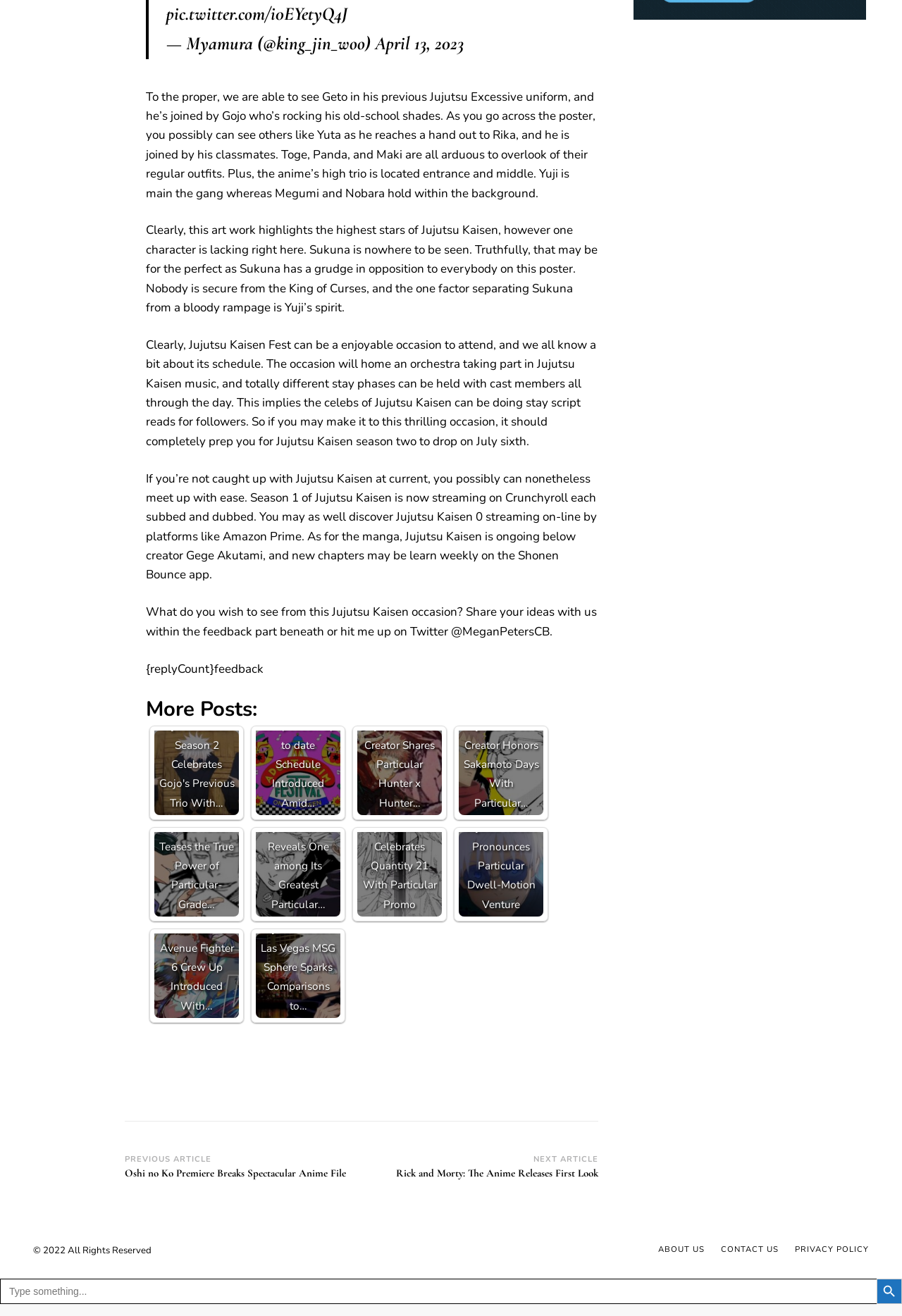Please indicate the bounding box coordinates of the element's region to be clicked to achieve the instruction: "Check the comments". Provide the coordinates as four float numbers between 0 and 1, i.e., [left, top, right, bottom].

[0.162, 0.502, 0.238, 0.514]